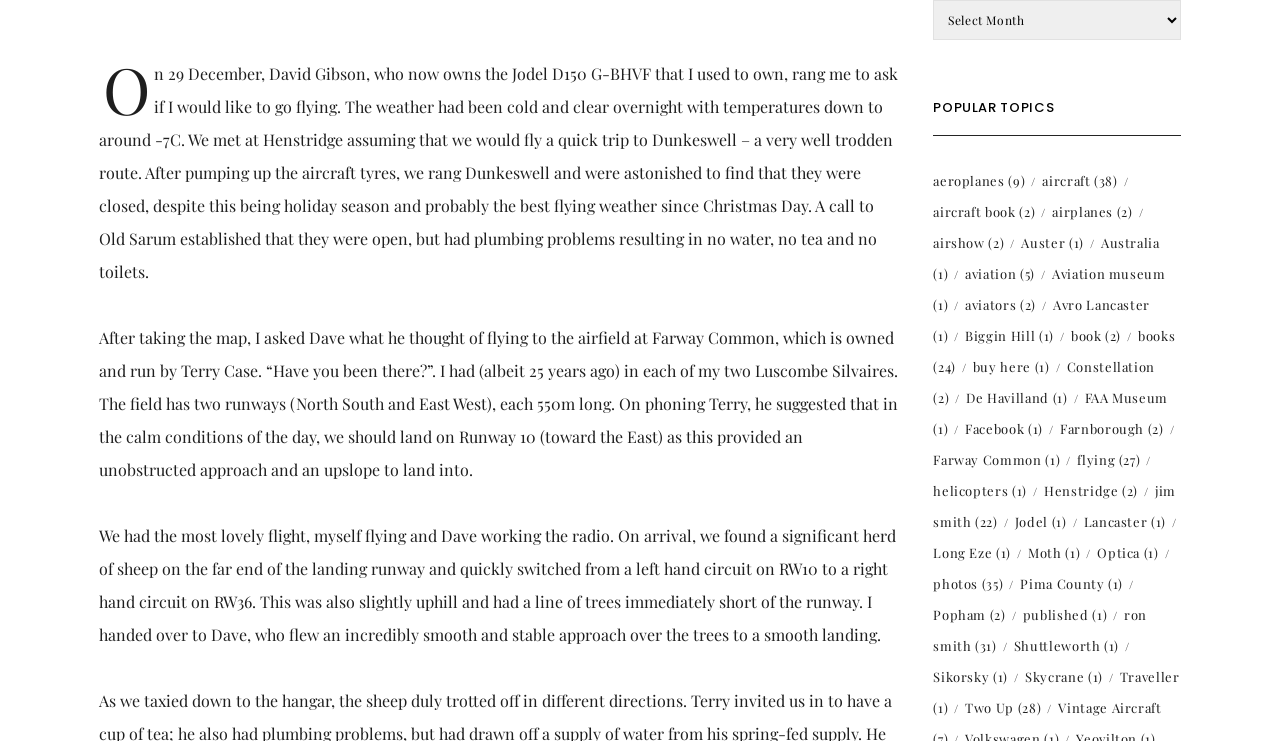Identify the bounding box coordinates for the element you need to click to achieve the following task: "Read about 'Farway Common'". The coordinates must be four float values ranging from 0 to 1, formatted as [left, top, right, bottom].

[0.729, 0.609, 0.828, 0.632]